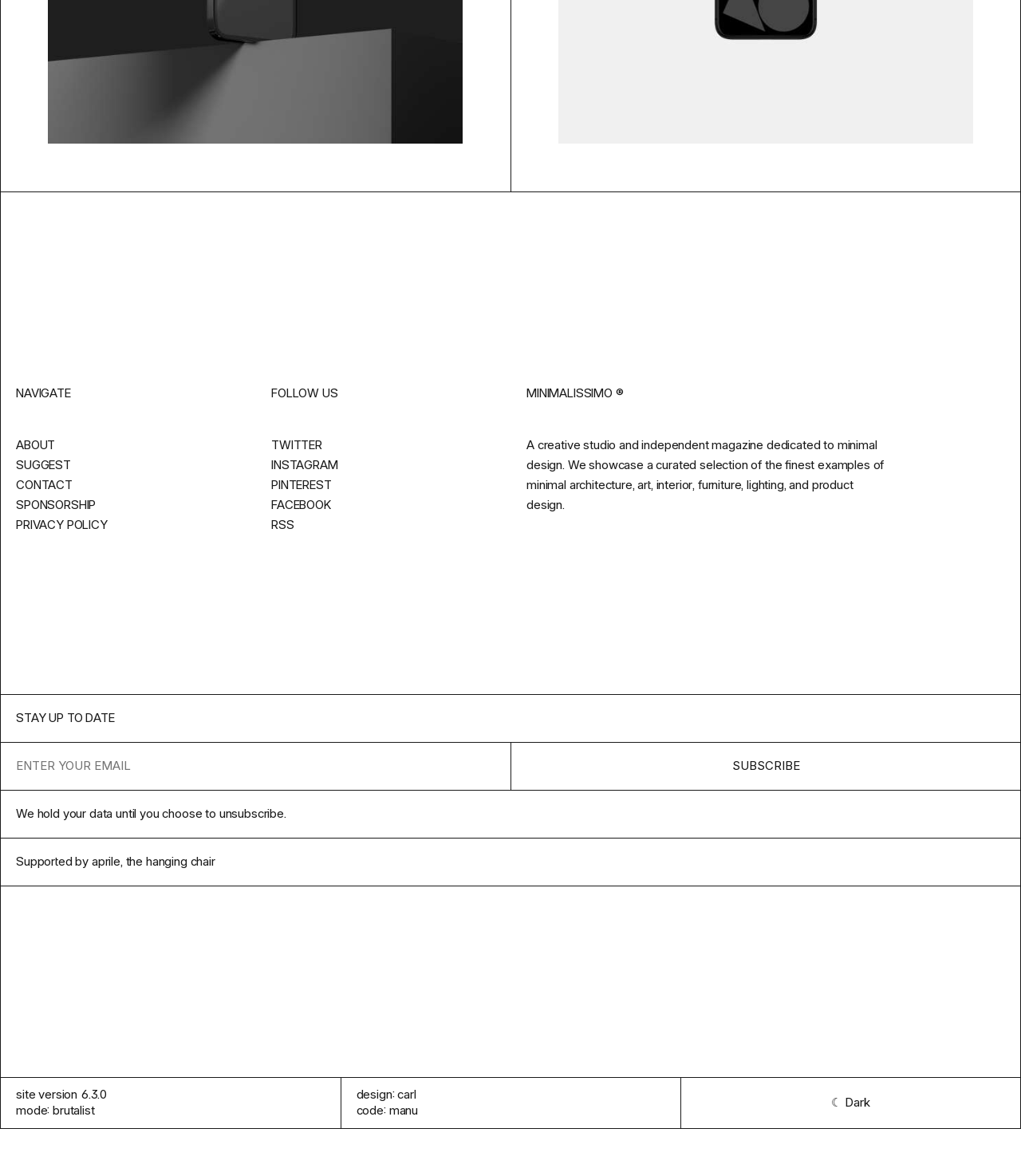Find and provide the bounding box coordinates for the UI element described here: "name="email" placeholder="Enter your email"". The coordinates should be given as four float numbers between 0 and 1: [left, top, right, bottom].

[0.0, 0.631, 0.5, 0.672]